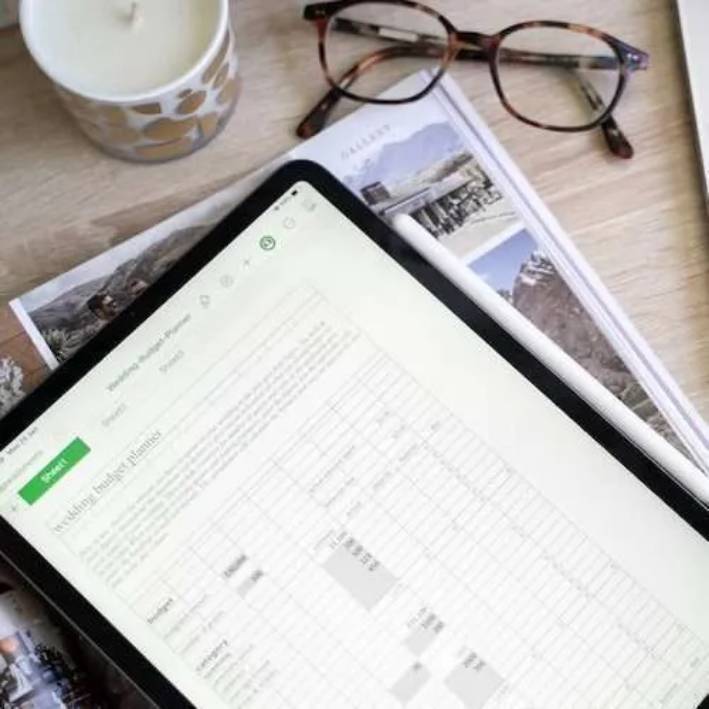What is the purpose of the magazines?
Please describe in detail the information shown in the image to answer the question.

The various magazines in the background of the image suggest a focus on planning and inspiration, implying that the person is using them to gather ideas and information to help with their wedding planning.